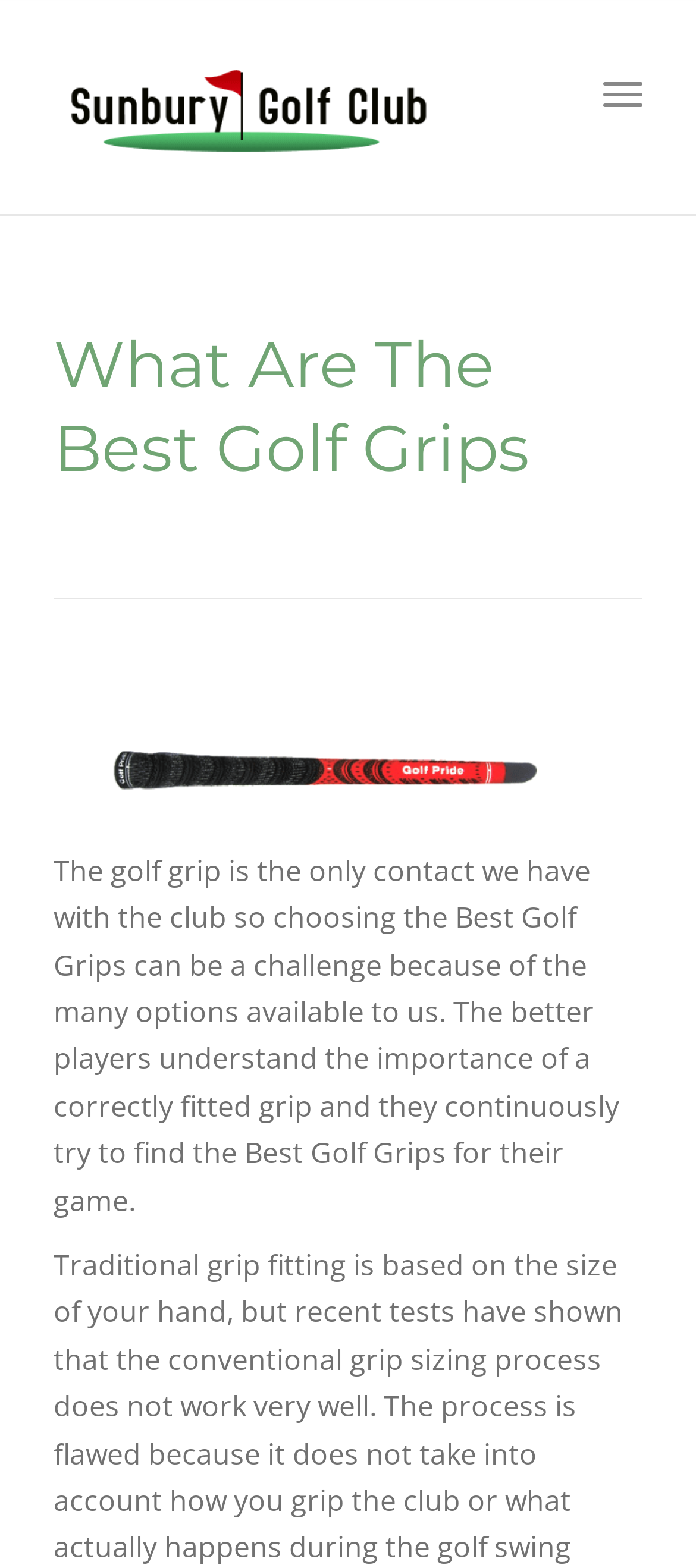Can you locate the main headline on this webpage and provide its text content?

What Are The Best Golf Grips